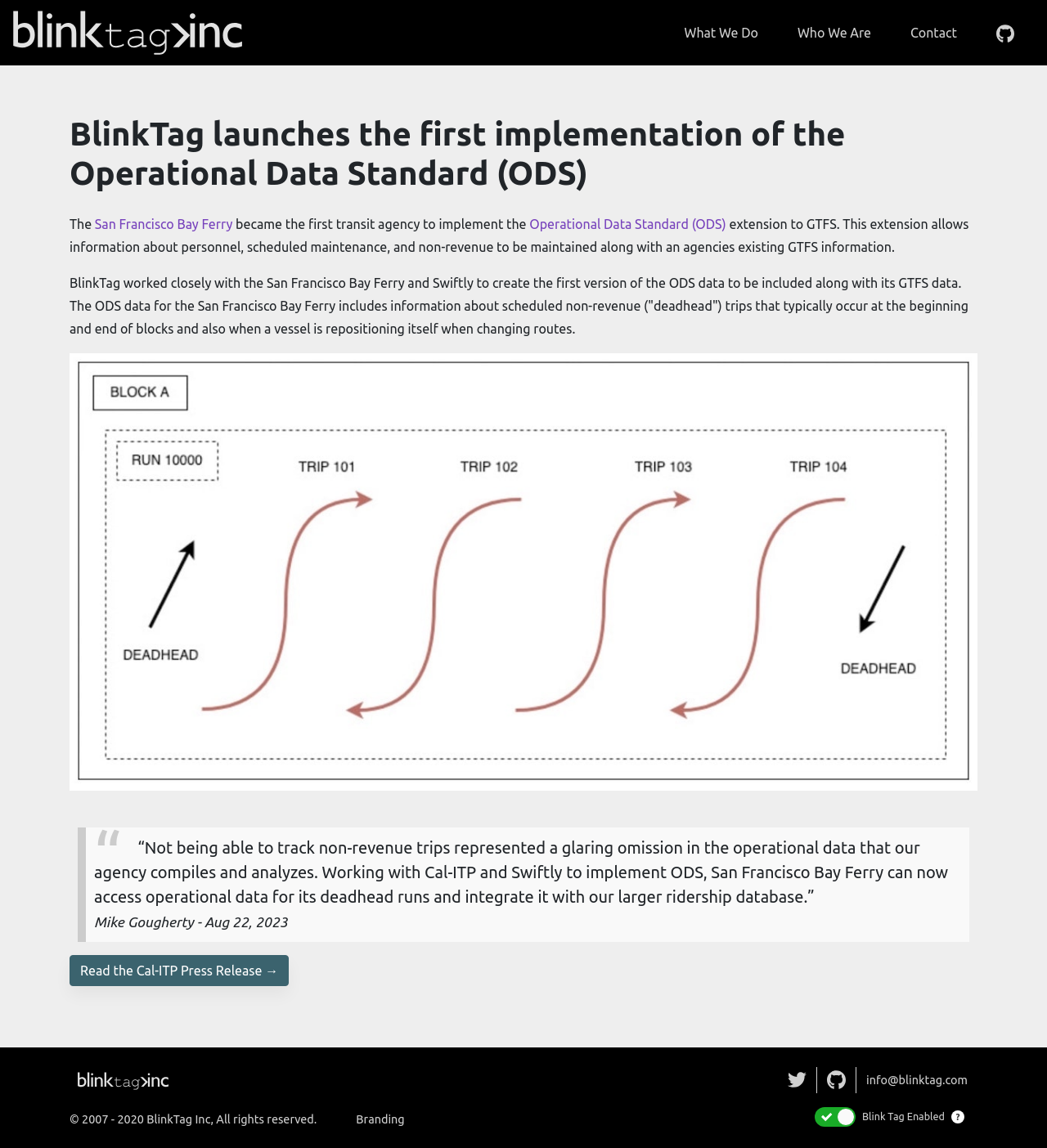Find the bounding box coordinates of the area that needs to be clicked in order to achieve the following instruction: "Read the Cal-ITP Press Release". The coordinates should be specified as four float numbers between 0 and 1, i.e., [left, top, right, bottom].

[0.066, 0.832, 0.276, 0.859]